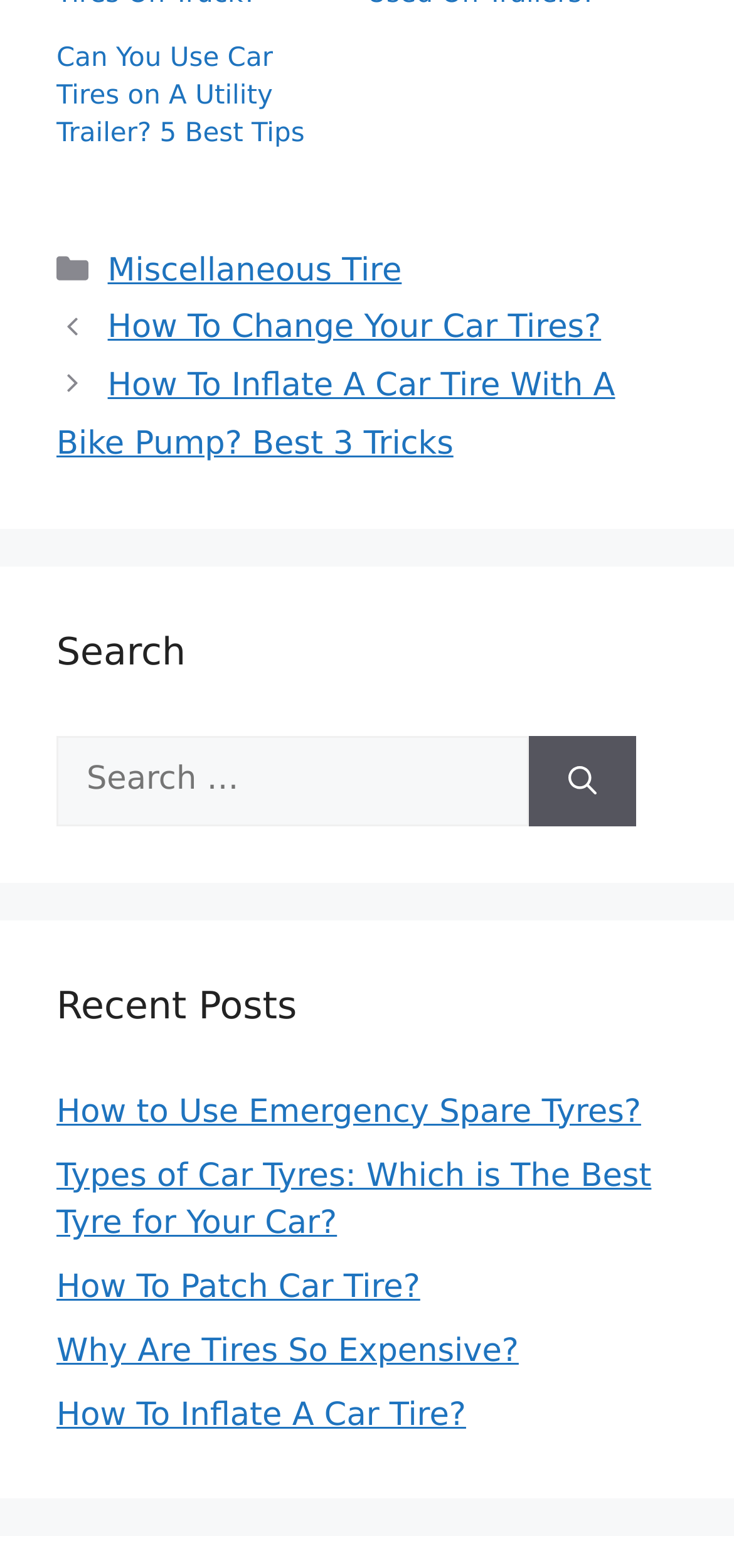Observe the image and answer the following question in detail: What is the topic of the first link on the webpage?

The first link on the webpage is 'Can You Use Car Tires on A Utility Trailer? 5 Best Tips', which suggests that the topic of this link is about using car tires on a utility trailer.